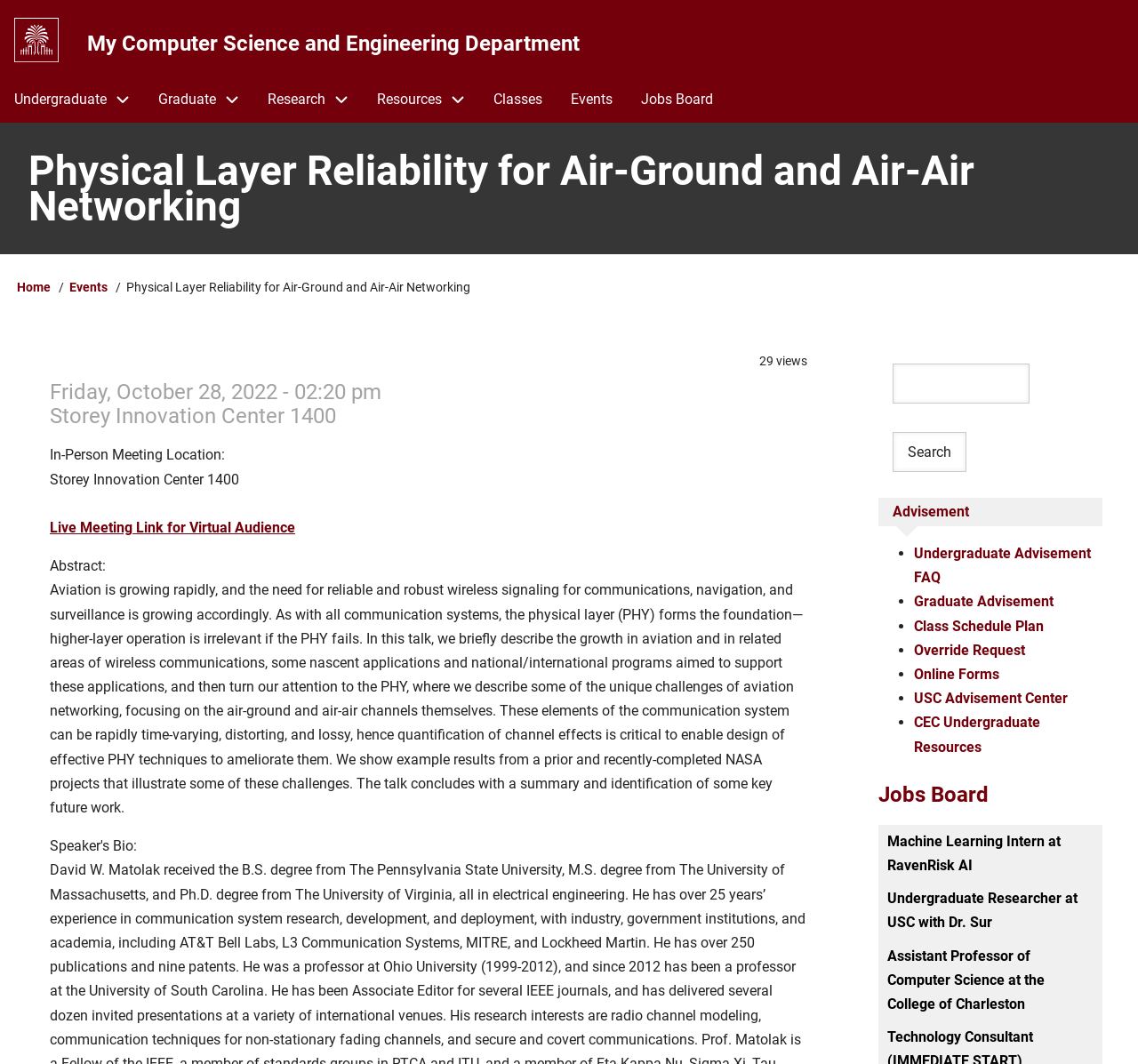Kindly determine the bounding box coordinates of the area that needs to be clicked to fulfill this instruction: "Click on the 'Home' link".

[0.012, 0.003, 0.052, 0.072]